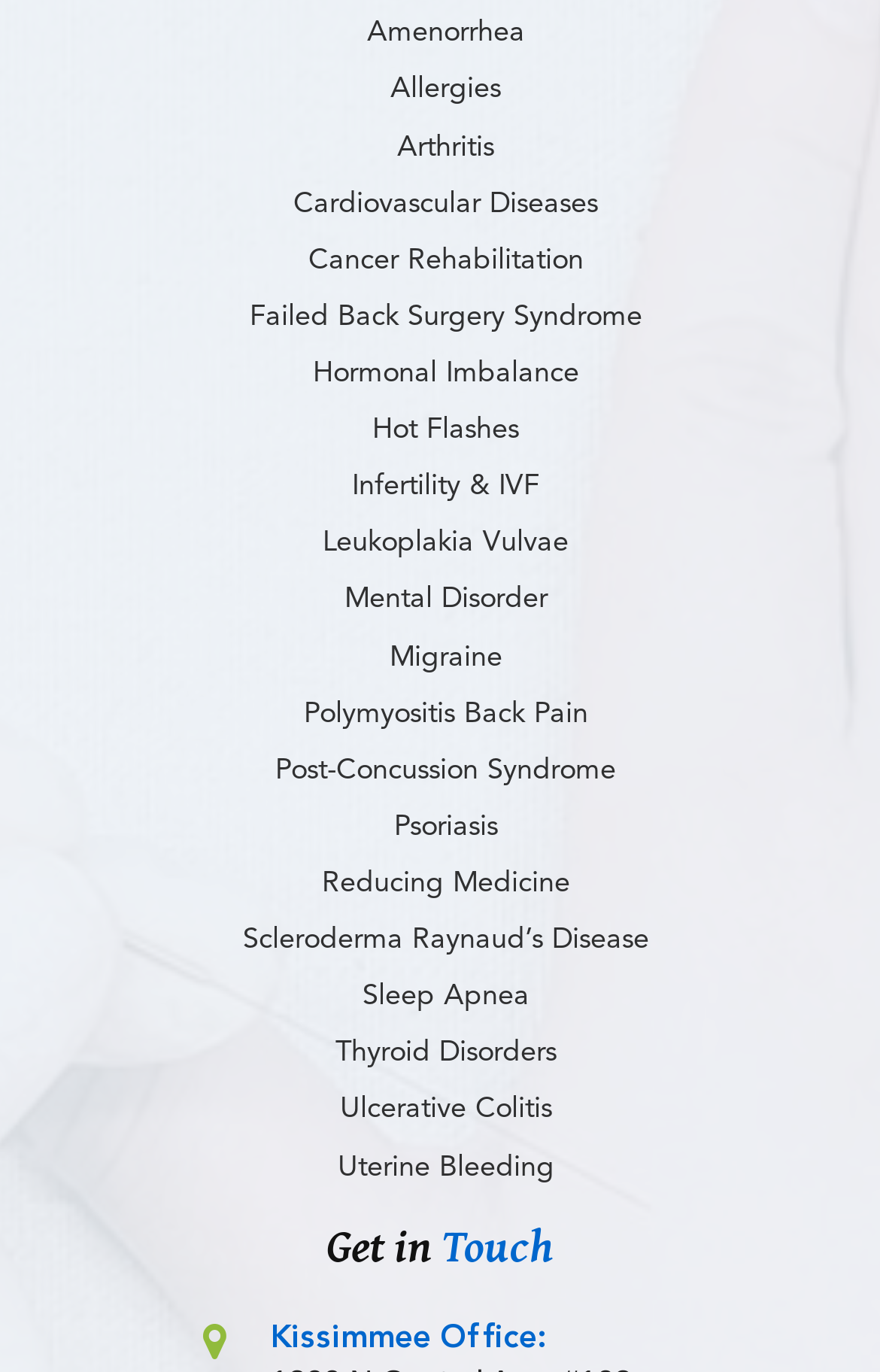Highlight the bounding box coordinates of the element that should be clicked to carry out the following instruction: "Click on the link for Thyroid Disorders". The coordinates must be given as four float numbers ranging from 0 to 1, i.e., [left, top, right, bottom].

[0.063, 0.755, 0.95, 0.78]